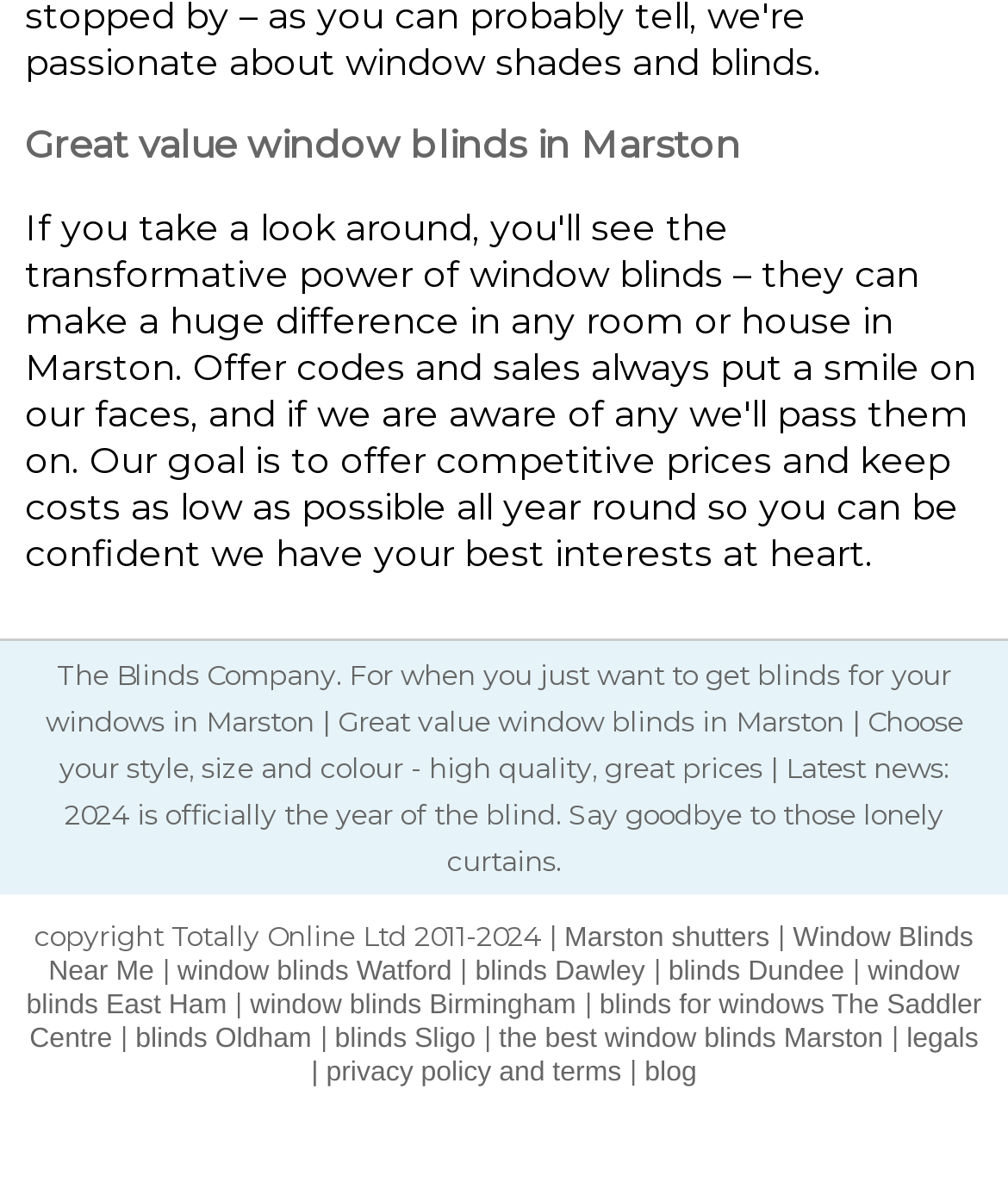How many links are there on the webpage?
Using the image, give a concise answer in the form of a single word or short phrase.

13